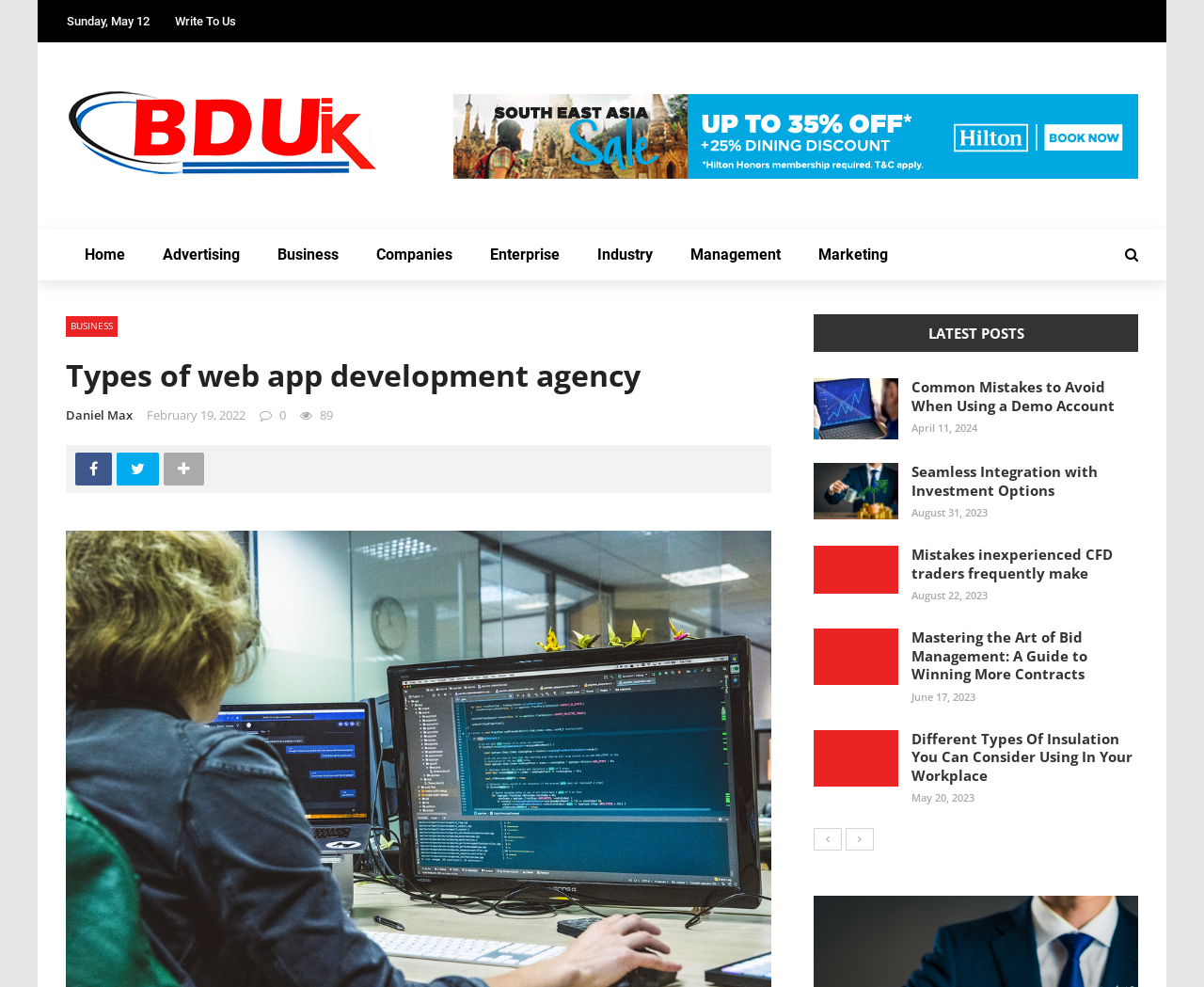Determine the bounding box coordinates of the clickable element to achieve the following action: 'Visit the 'Home' page'. Provide the coordinates as four float values between 0 and 1, formatted as [left, top, right, bottom].

[0.055, 0.233, 0.12, 0.284]